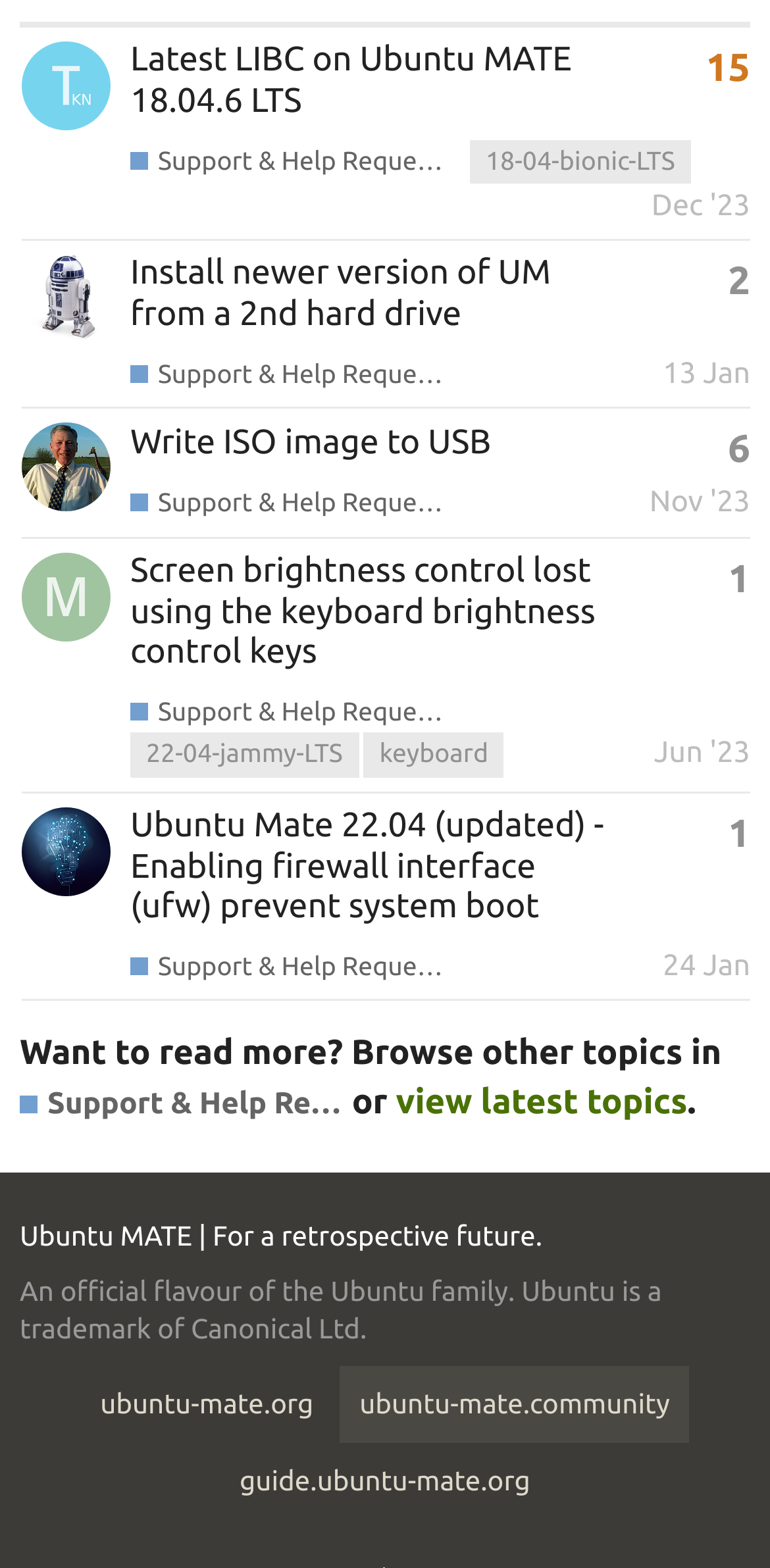Locate the bounding box coordinates of the area to click to fulfill this instruction: "Browse 'Support & Help Requests'". The bounding box should be presented as four float numbers between 0 and 1, in the order [left, top, right, bottom].

[0.169, 0.091, 0.579, 0.115]